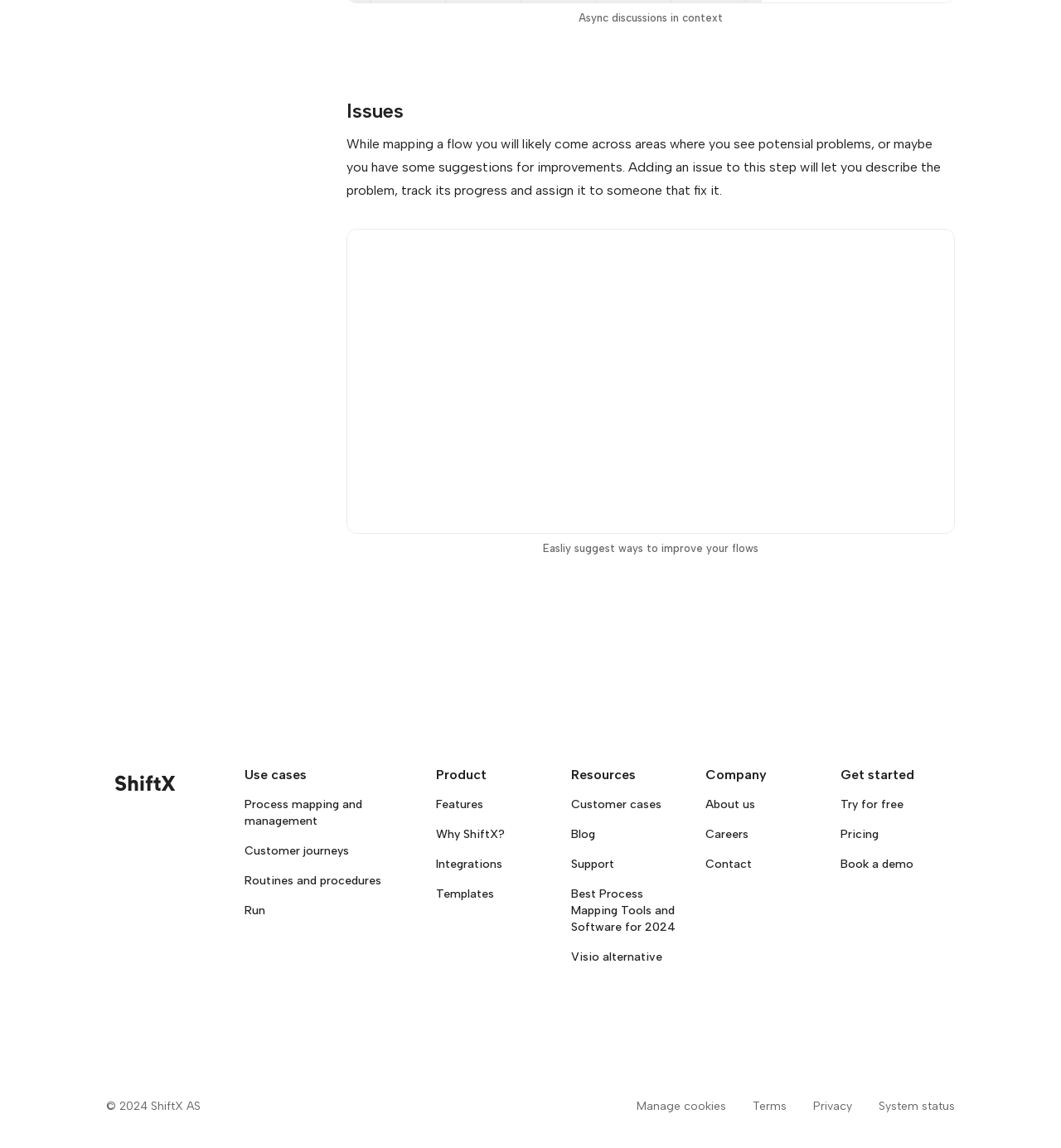Select the bounding box coordinates of the element I need to click to carry out the following instruction: "View 'Customer cases'".

[0.538, 0.695, 0.623, 0.707]